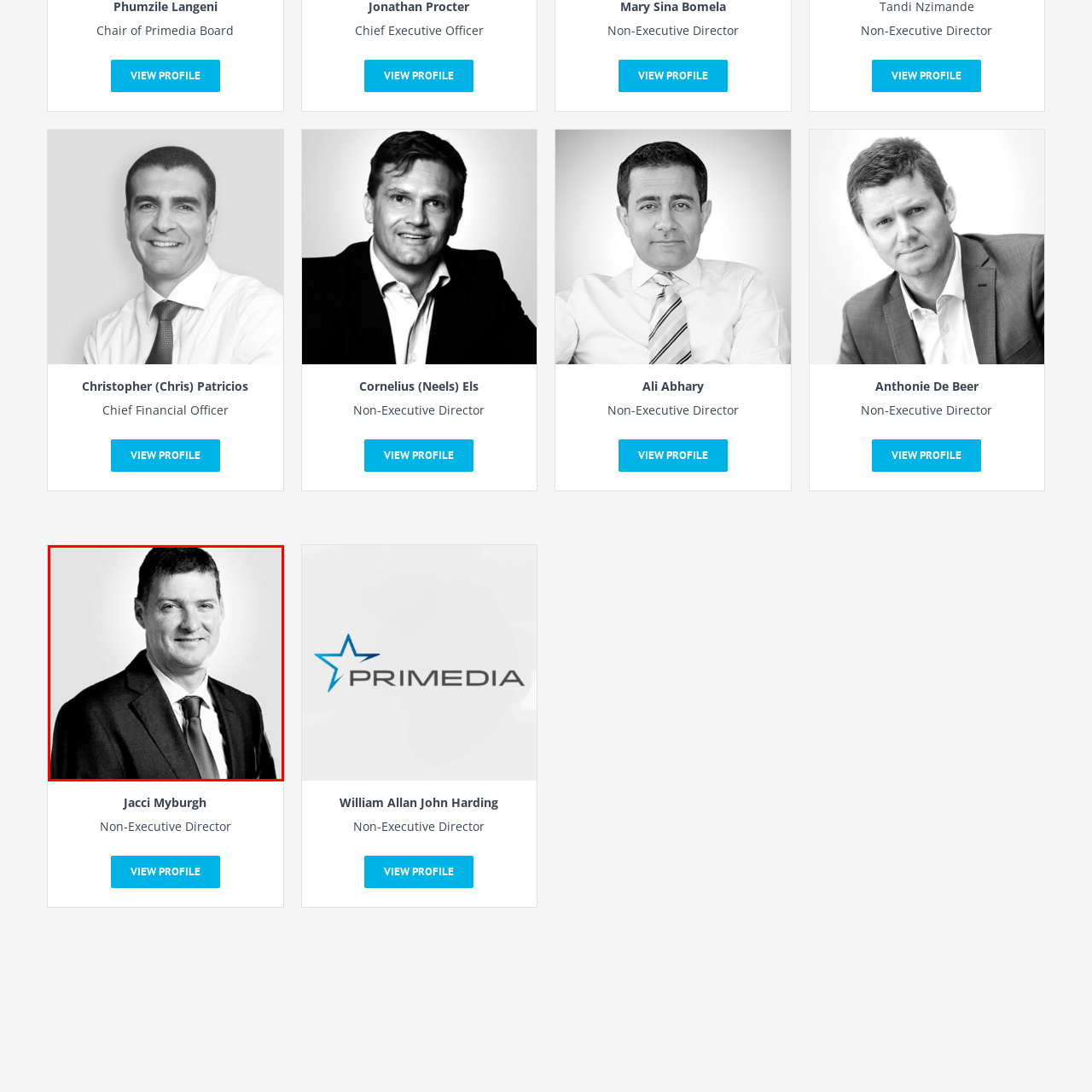Focus on the content within the red box and provide a succinct answer to this question using just one word or phrase: 
What is Jacci Myburgh's role in Primedia?

Non-Executive Director